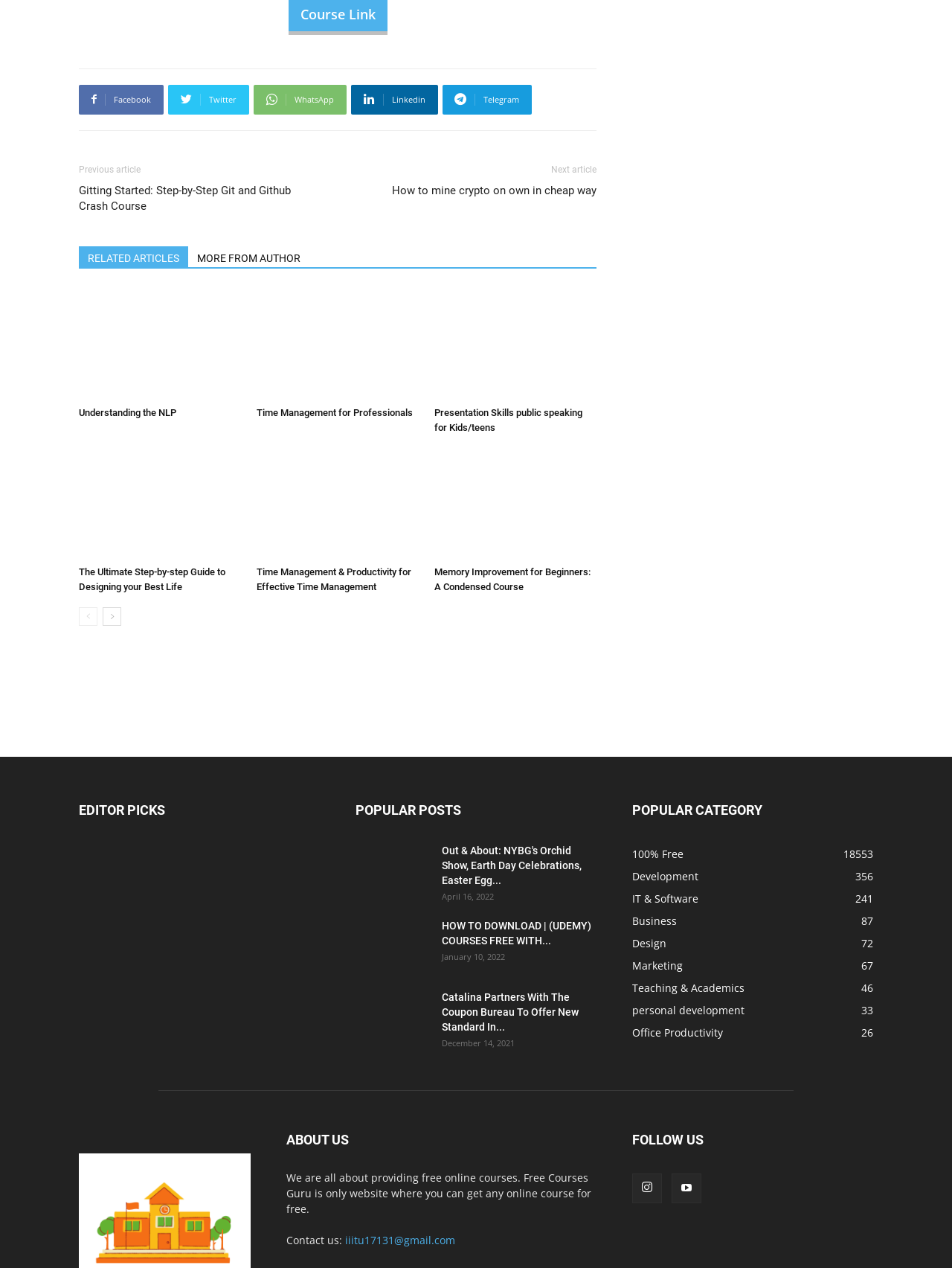Please find the bounding box coordinates of the section that needs to be clicked to achieve this instruction: "Read the article 'Gitting Started: Step-by-Step Git and Github Crash Course'".

[0.083, 0.144, 0.336, 0.169]